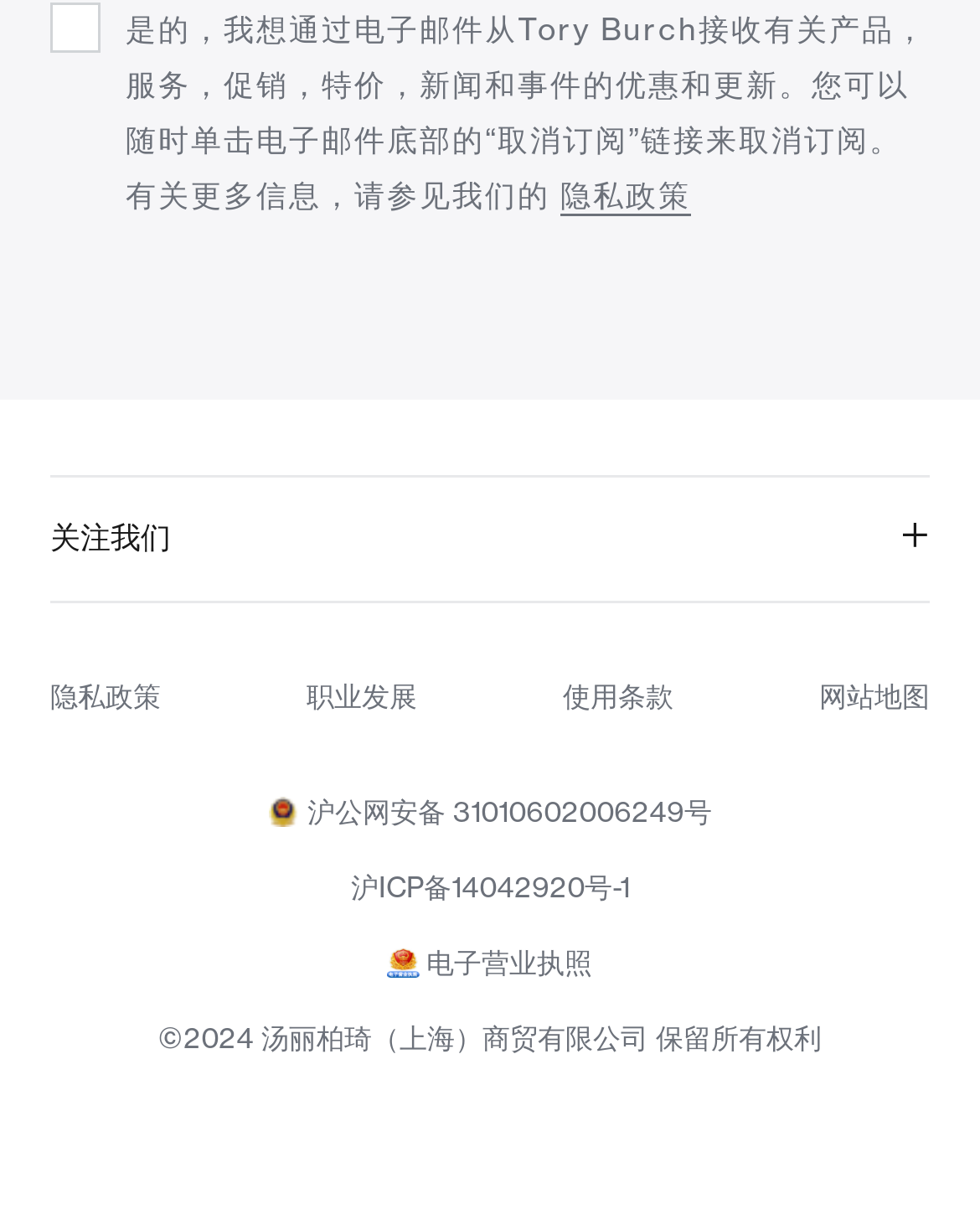What is the purpose of the email subscription?
Answer the question with a thorough and detailed explanation.

The purpose of the email subscription is to receive updates and promotions from Tory Burch, as stated in the StaticText element with ID 817, which mentions receiving information about products, services, promotions, special offers, news, and events.